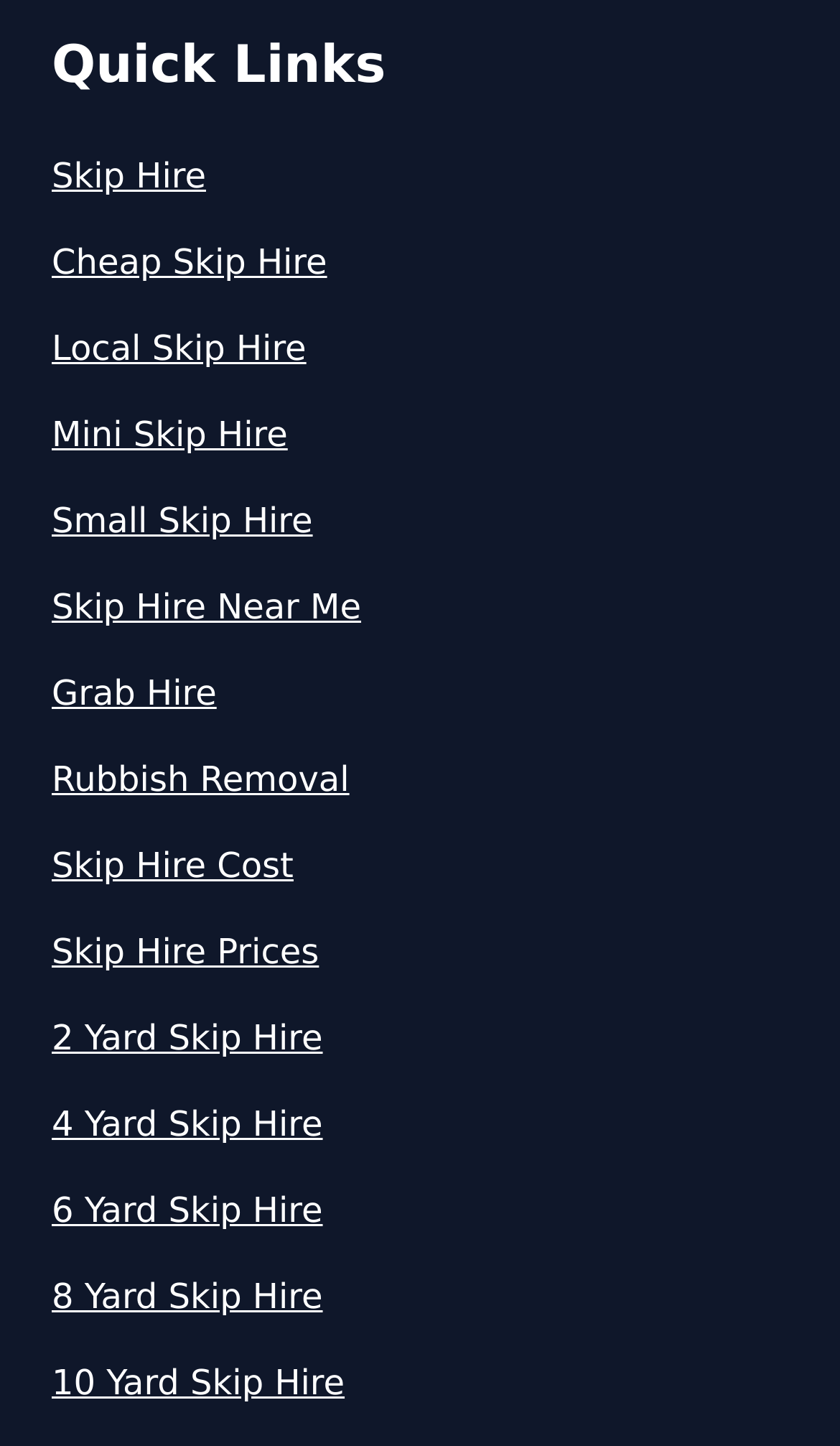Could you highlight the region that needs to be clicked to execute the instruction: "View 'Quick Links'"?

[0.062, 0.021, 0.938, 0.069]